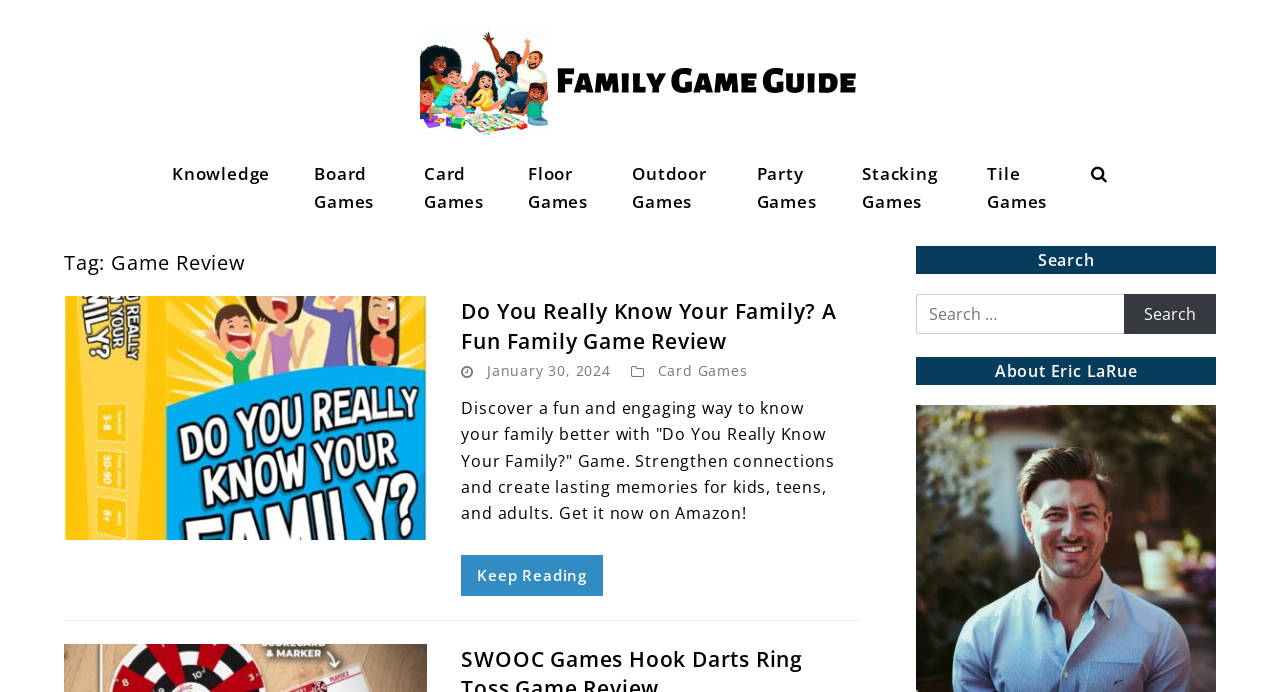Can you find the bounding box coordinates for the element to click on to achieve the instruction: "Click on the Family Game Guide link"?

[0.328, 0.0, 0.672, 0.206]